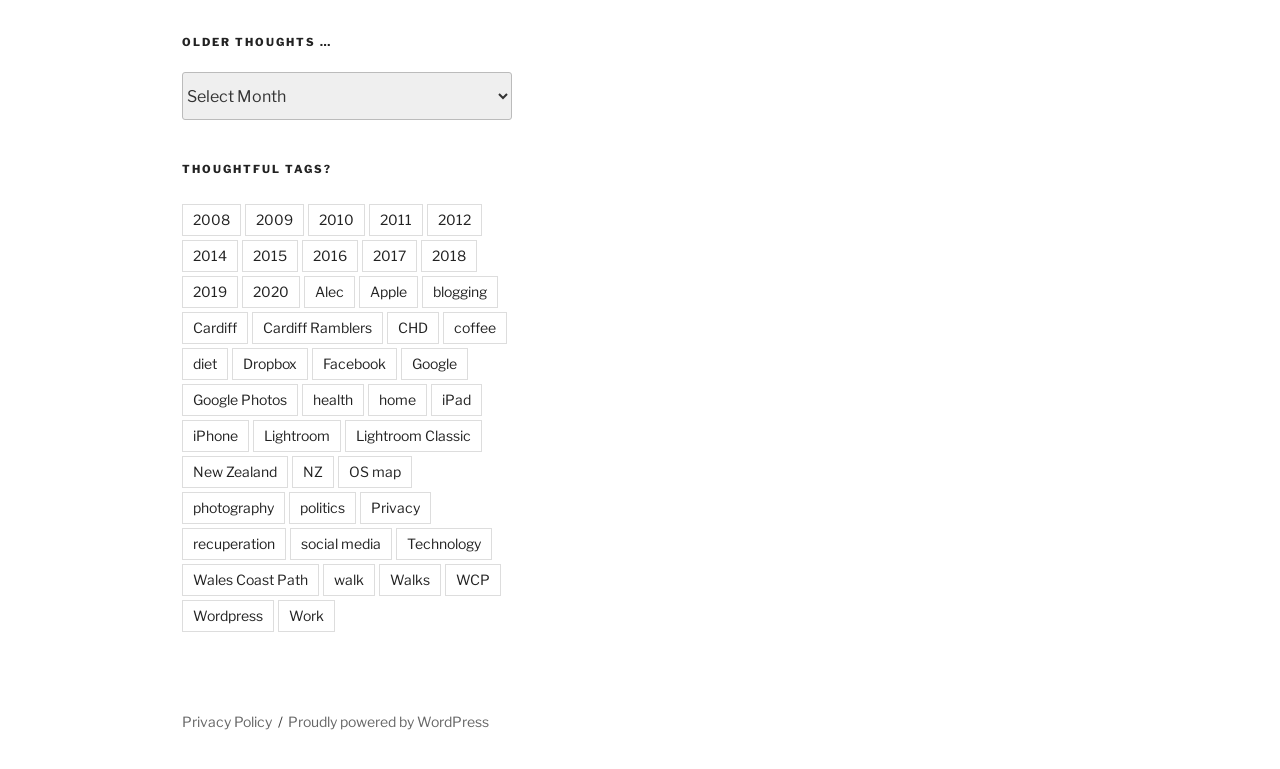Respond with a single word or phrase for the following question: 
What is the last tag listed?

Work